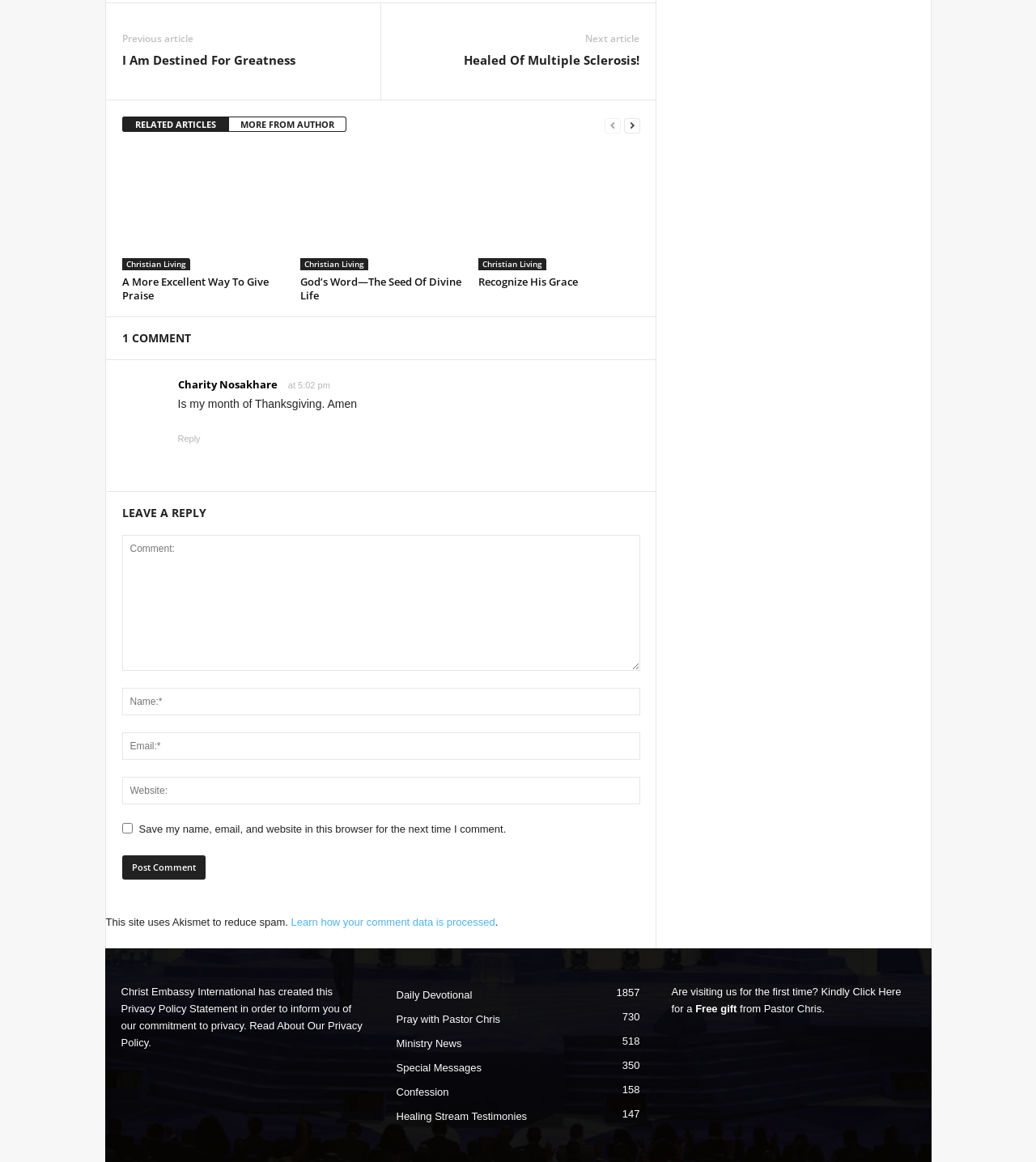Can you find the bounding box coordinates for the element that needs to be clicked to execute this instruction: "Click on 'Learn how your comment data is processed'"? The coordinates should be given as four float numbers between 0 and 1, i.e., [left, top, right, bottom].

[0.281, 0.788, 0.478, 0.799]